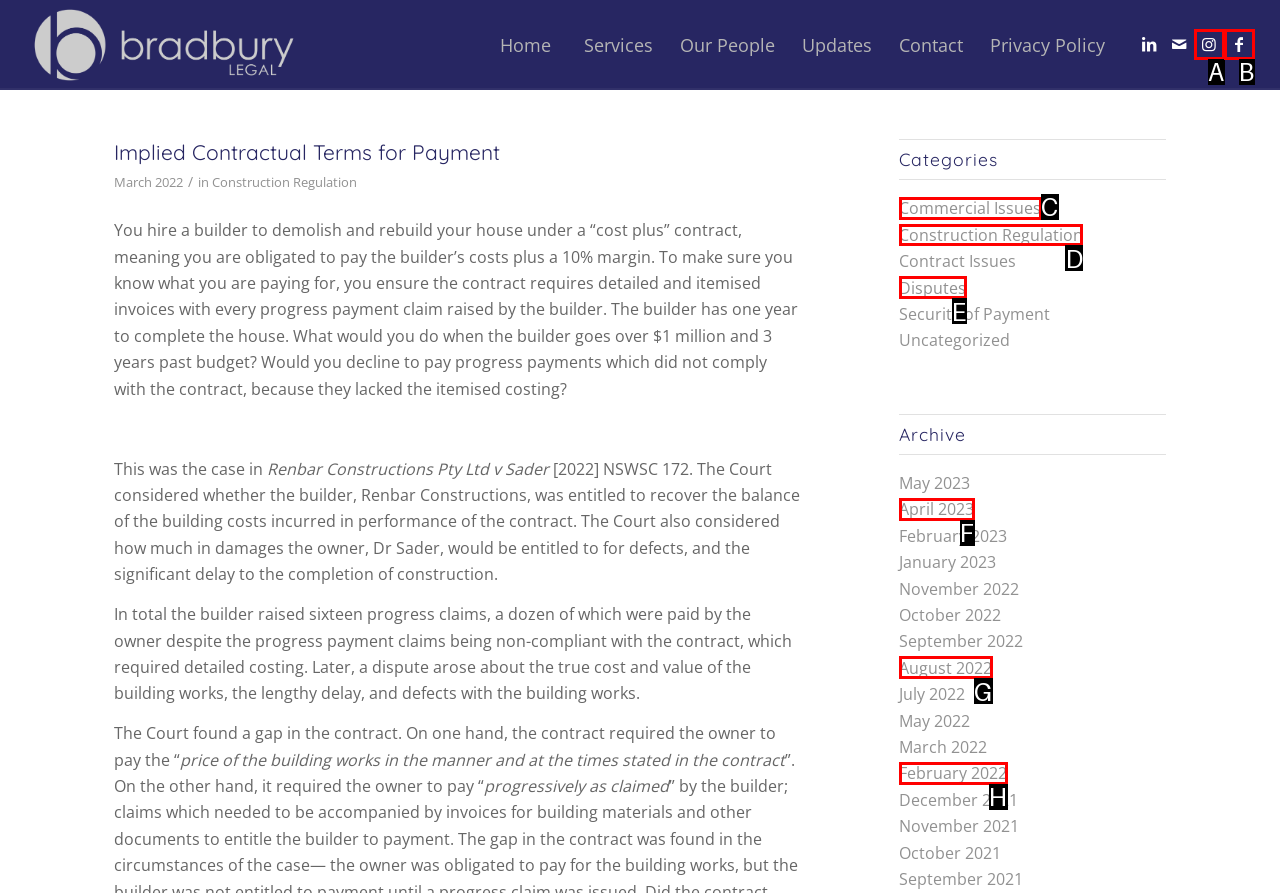Identify the letter of the UI element I need to click to carry out the following instruction: Browse posts in Construction Regulation category

D